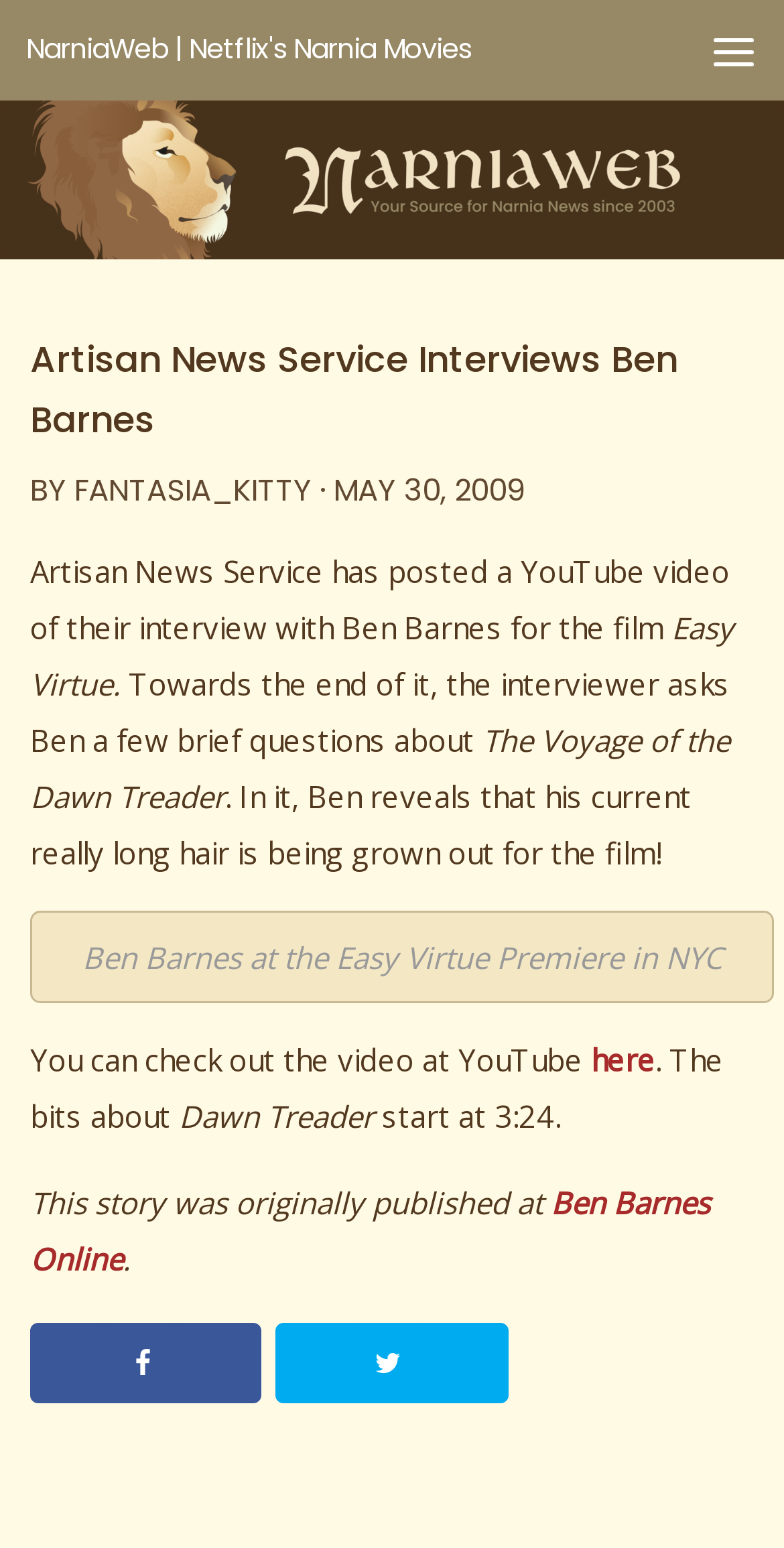What is Ben Barnes growing his hair out for?
Please analyze the image and answer the question with as much detail as possible.

I found the answer by reading the text of the article, which mentions that Ben Barnes is growing his hair out for the film 'The Voyage of the Dawn Treader'.